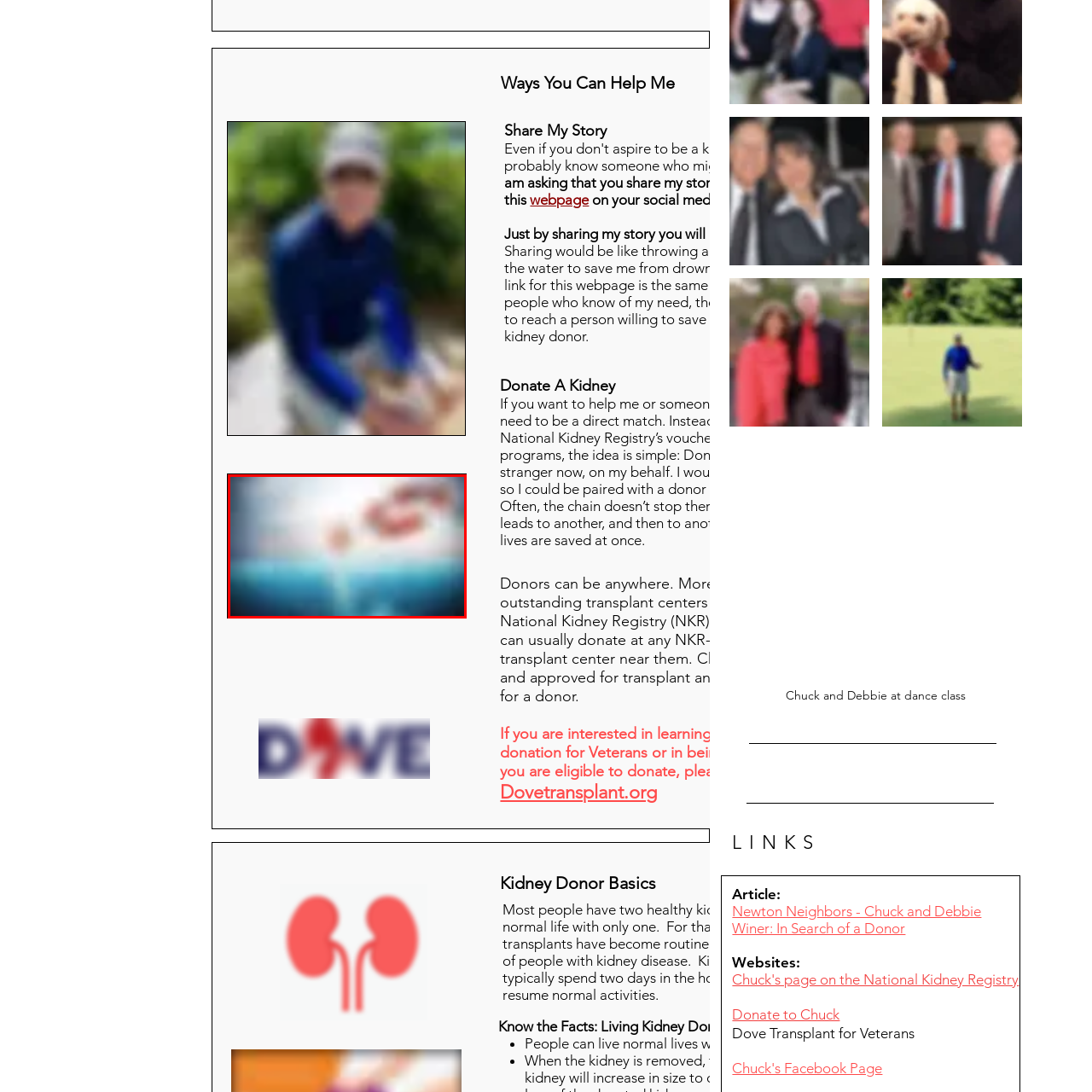Focus on the highlighted area in red, What is the atmosphere above the water? Answer using a single word or phrase.

Serene yet uplifting